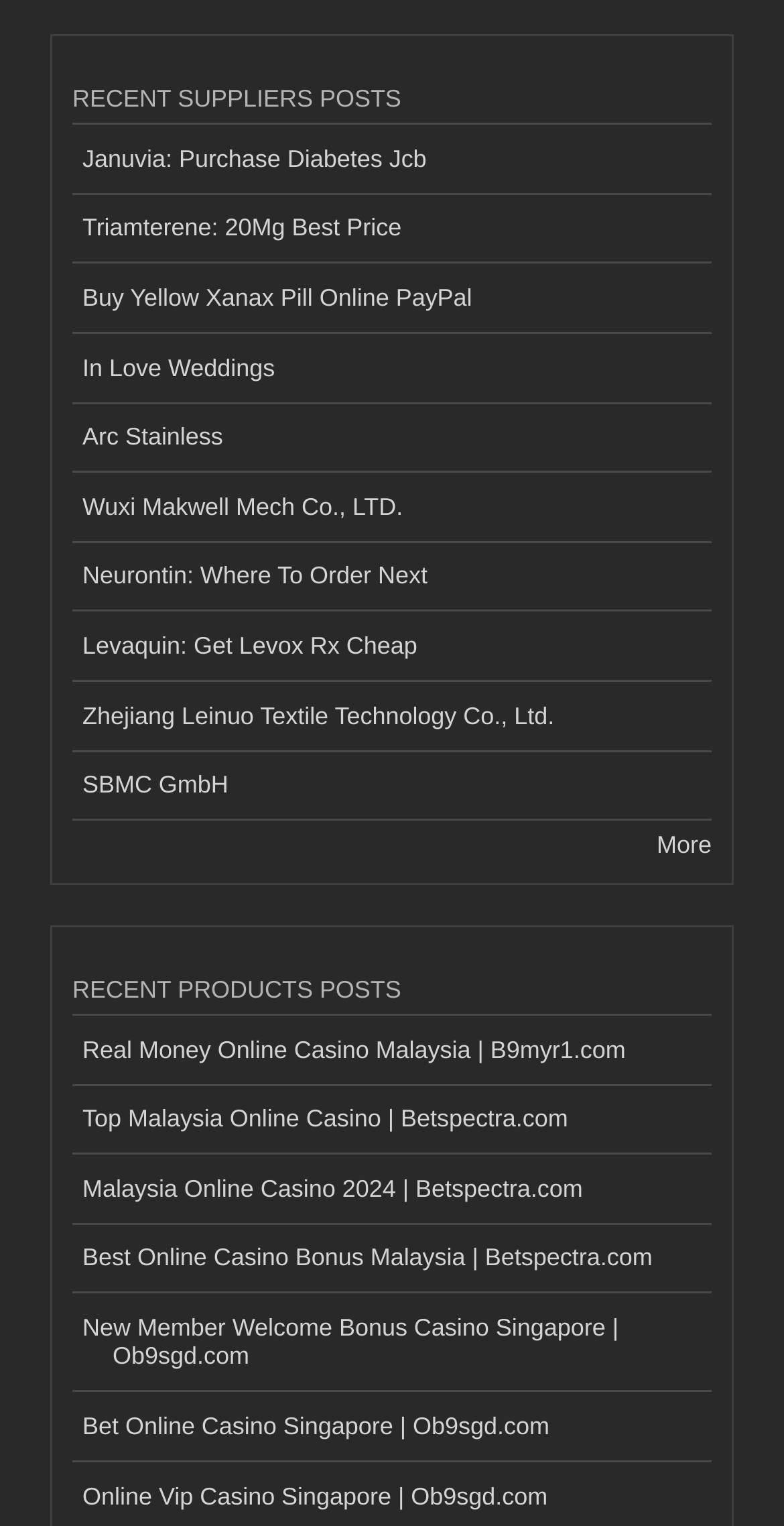How many supplier posts are there?
Respond to the question with a well-detailed and thorough answer.

I counted the number of links under the 'RECENT SUPPLIERS POSTS' heading, which are 9 in total.